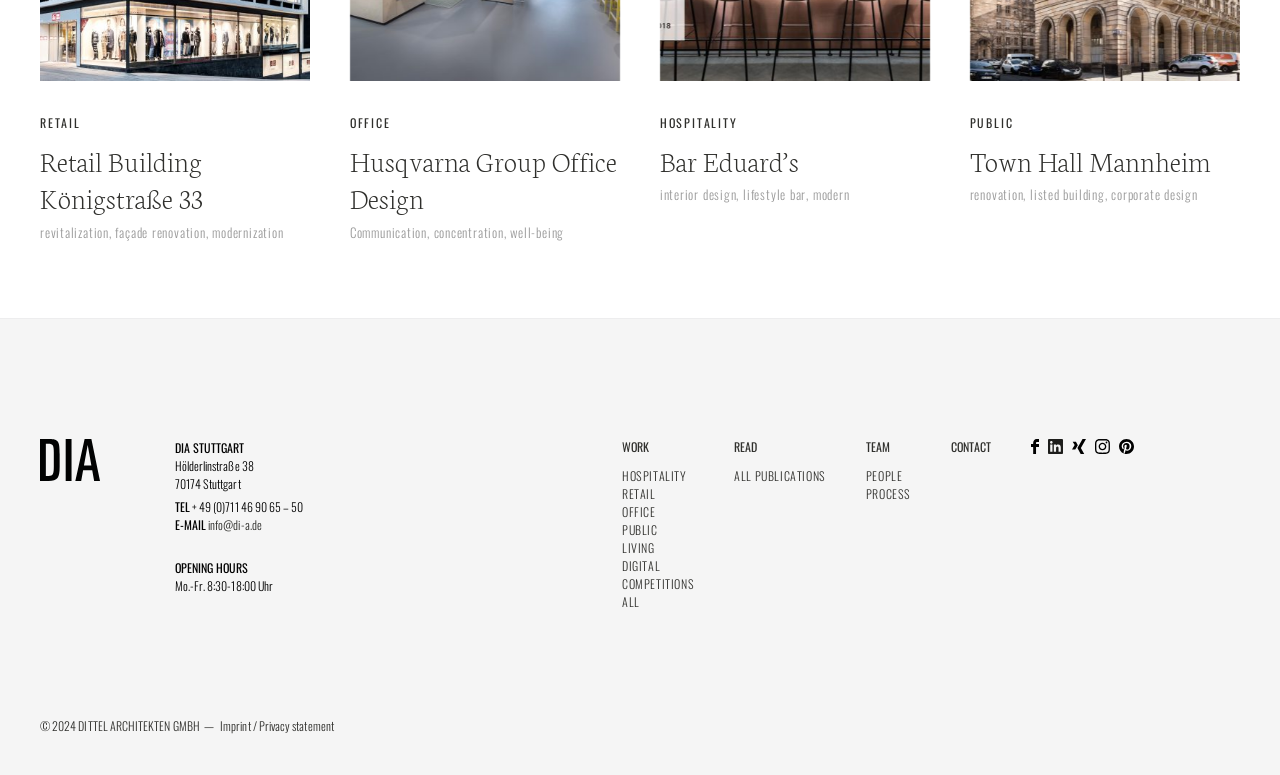Provide a brief response using a word or short phrase to this question:
What are the categories of projects on the webpage?

RETAIL, OFFICE, HOSPITALITY, PUBLIC